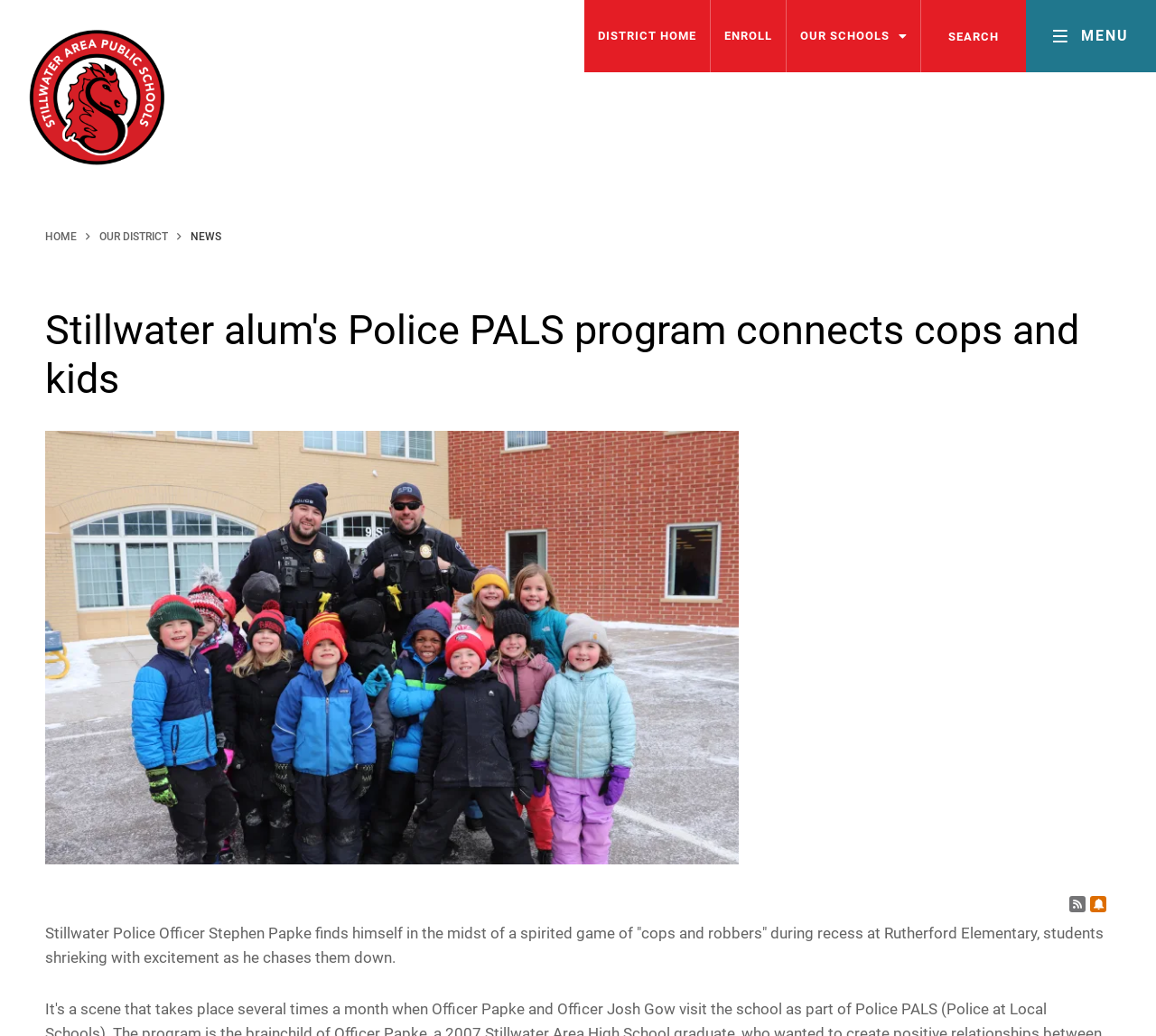Locate the UI element described by alt="Stillwater Area Public Schools" and provide its bounding box coordinates. Use the format (top-left x, top-left y, bottom-right x, bottom-right y) with all values as floating point numbers between 0 and 1.

[0.0, 0.0, 0.168, 0.187]